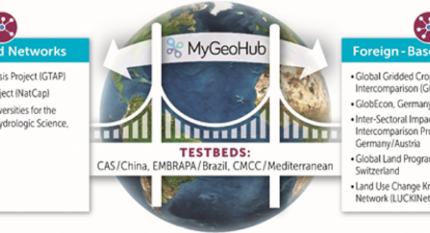Carefully examine the image and provide an in-depth answer to the question: What is listed on the left side of the globe?

The left side of the globe highlights 'Collaborative Networks', mentioning projects like the Global Gridded Crop Intercomparison (GGCI) and the National Center for Atmospheric Research (NatCap).